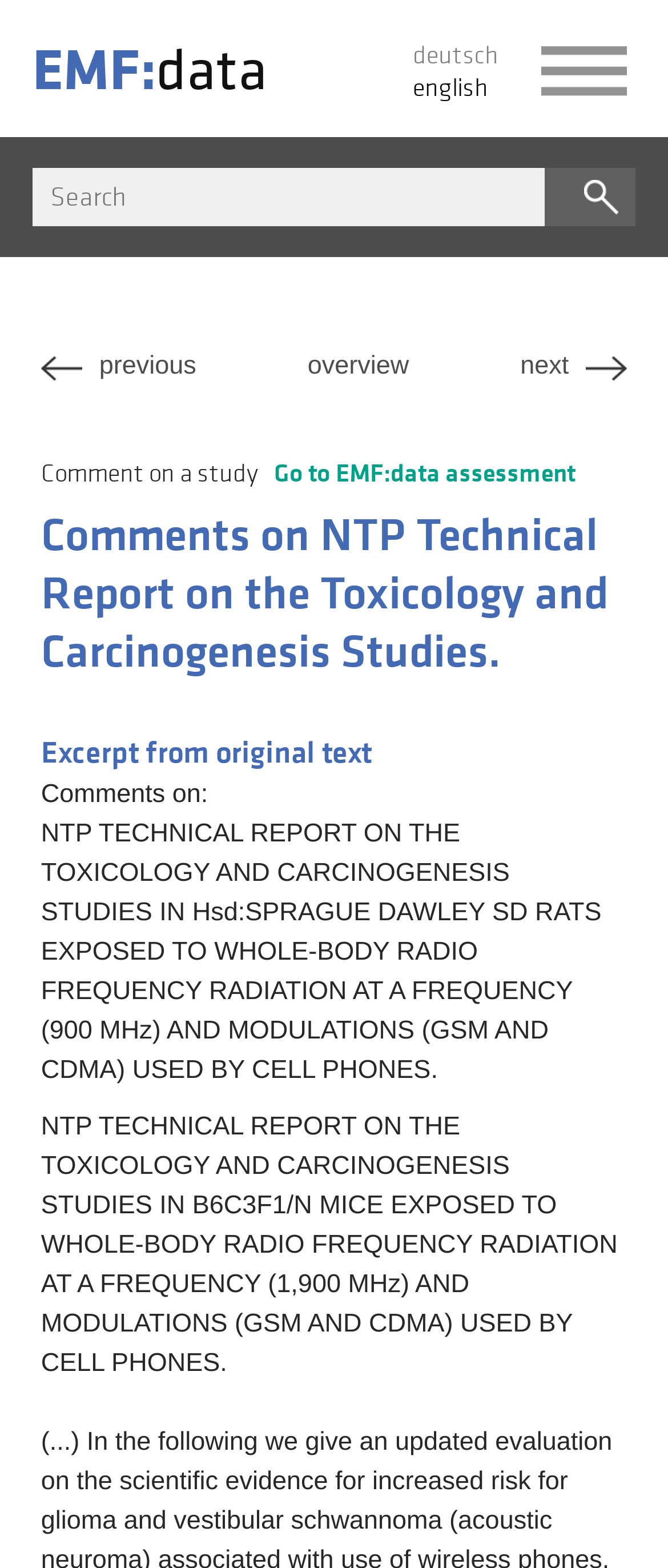Use a single word or phrase to answer this question: 
How many studies are being commented on?

Two